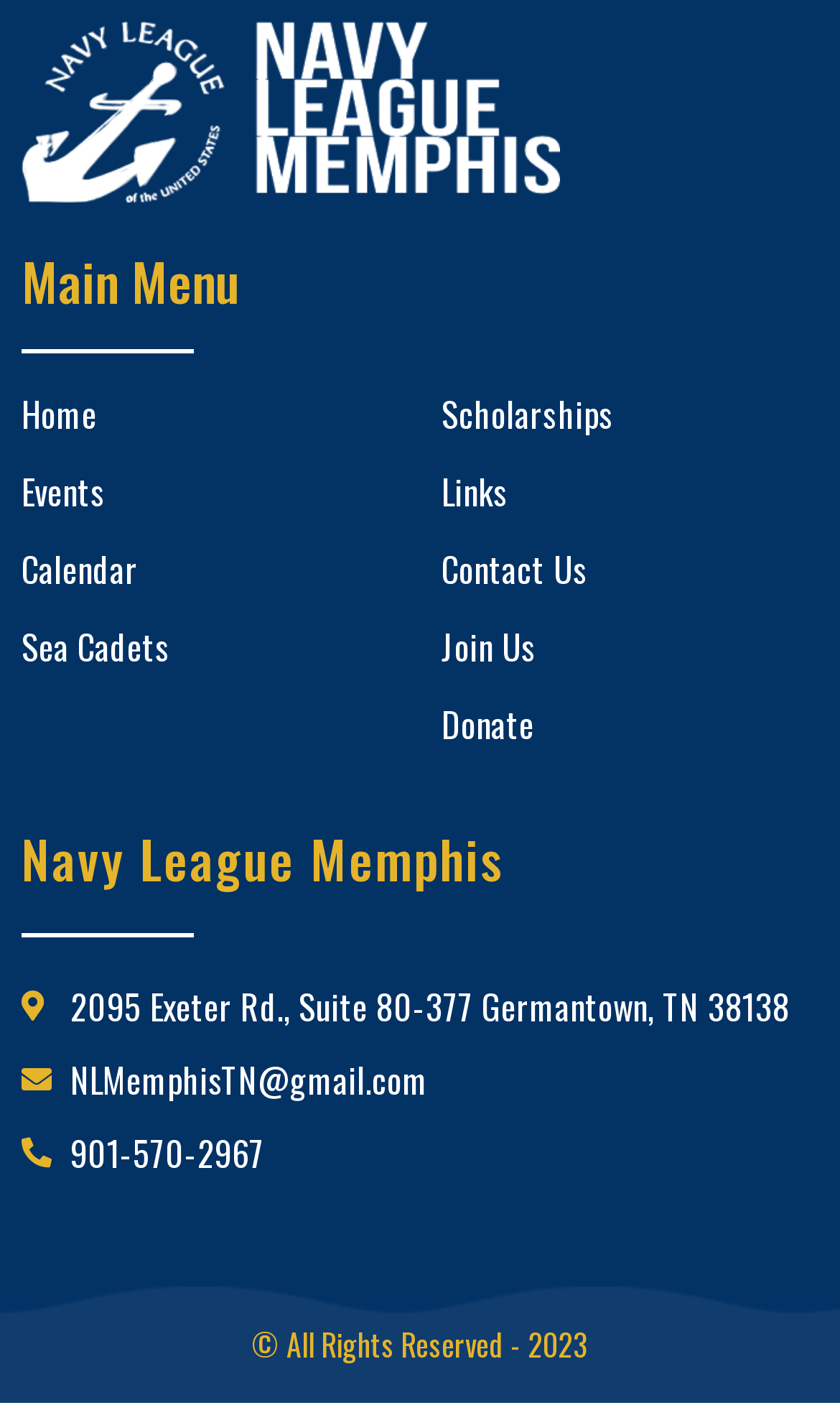What is the email address of Navy League Memphis?
From the details in the image, provide a complete and detailed answer to the question.

I found the email address by looking at the link element that contains the email address, which is located below the 'Navy League Memphis' heading.